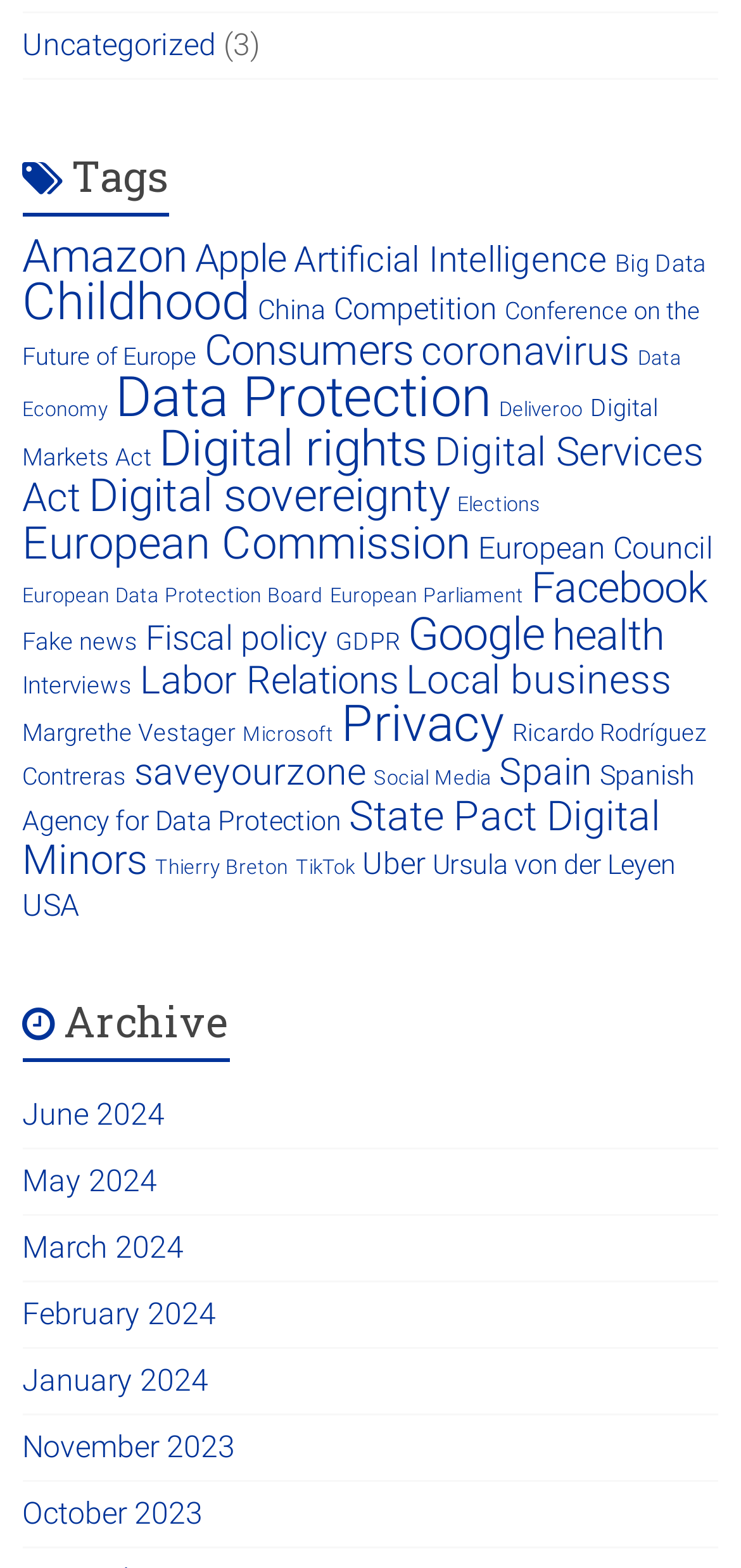Identify the bounding box coordinates of the region I need to click to complete this instruction: "View the topic 'Business Key Field Names from Different Sources with the *Same* Values - Is it still passive integration?'".

None